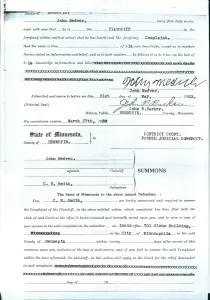Provide a comprehensive description of the image.

The image displays a legal document, specifically a summons related to John Medvec’s case file, which highlights the legal struggles faced by the residents of the Bohemian Flats. The document, dated March 29, 1932, includes an official heading from the State of Minnesota and identifies John Medvec as a party involved in the proceedings. This summons is part of the broader context of eviction cases that challenged the rights of the inhabitants who had been living along the Mississippi River, often in precarious conditions. The text within the document signifies the legal framework that surrounded the evictions, reflecting the tension between property rights and the lived realities of those in the community. Accompanying the document is a caption noting that the images are courtesy of the Minnesota Historical Society, emphasizing its significance as a historical artifact. This portrayal serves to evoke empathy for those who lived in the Bohemian Flats and shed light on the judicial processes that shaped their experience.